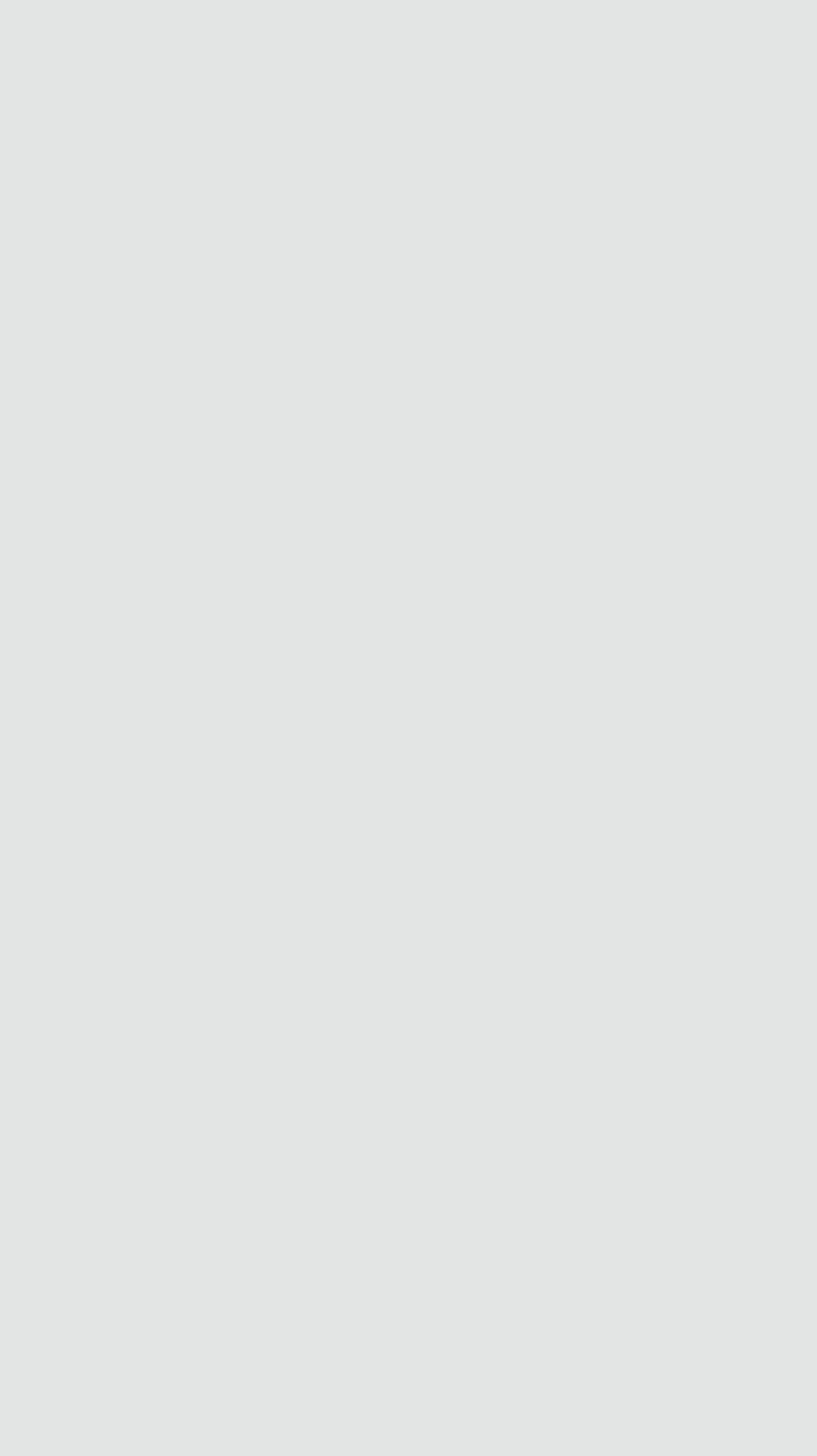Please locate and retrieve the main header text of the webpage.

Today's Top News